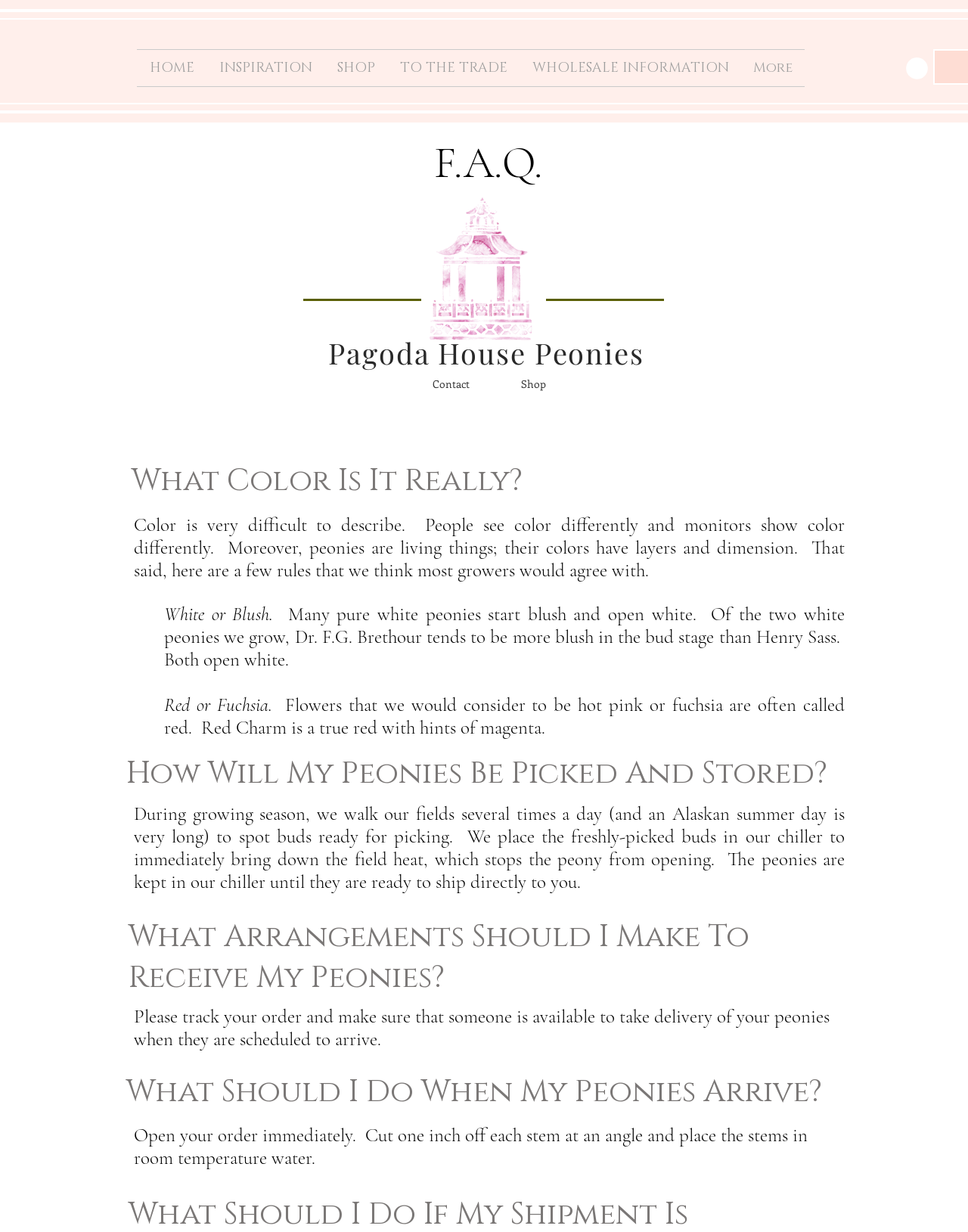Extract the bounding box of the UI element described as: "HOME".

[0.141, 0.041, 0.213, 0.07]